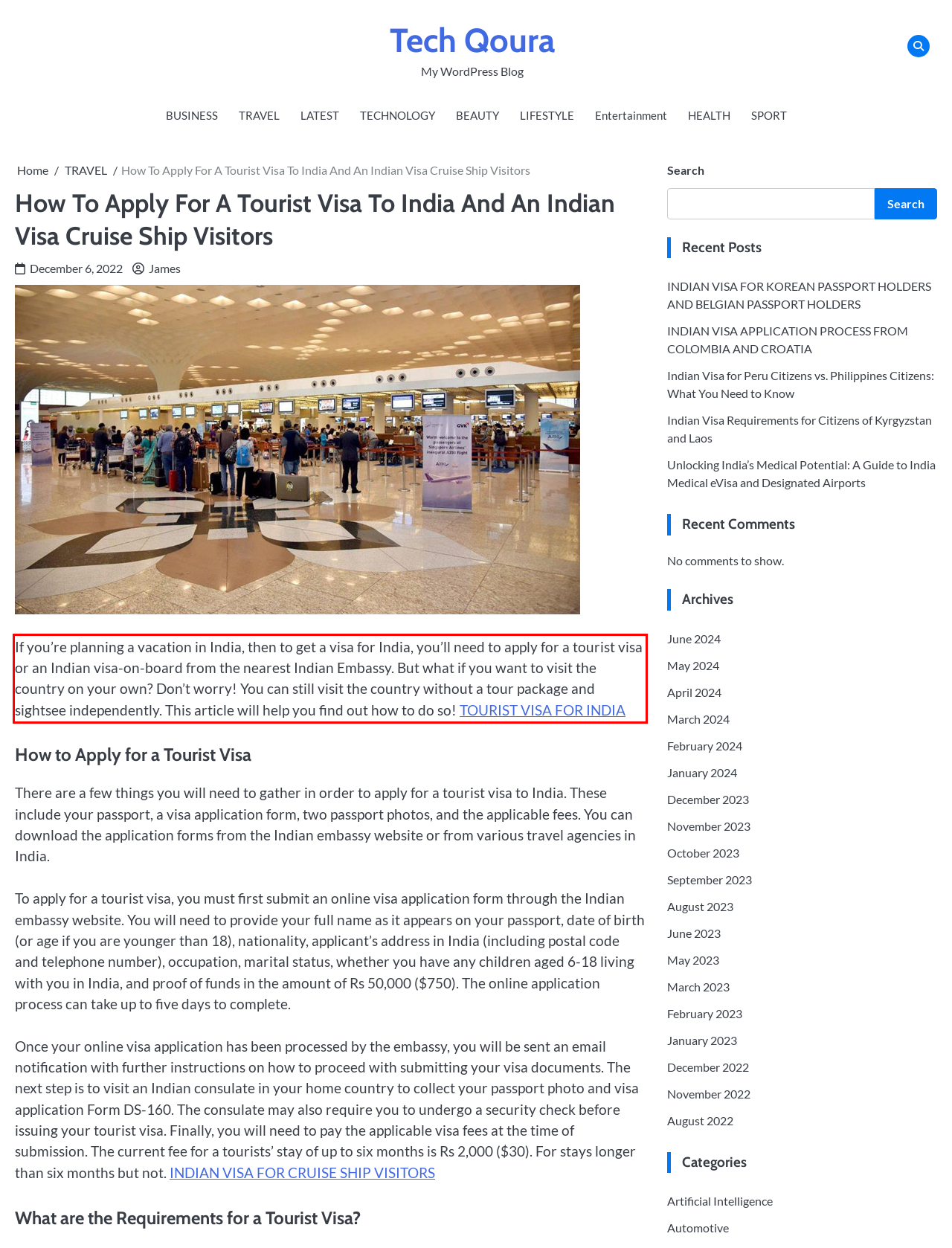Please extract the text content within the red bounding box on the webpage screenshot using OCR.

If you’re planning a vacation in India, then to get a visa for India, you’ll need to apply for a tourist visa or an Indian visa-on-board from the nearest Indian Embassy. But what if you want to visit the country on your own? Don’t worry! You can still visit the country without a tour package and sightsee independently. This article will help you find out how to do so! TOURIST VISA FOR INDIA